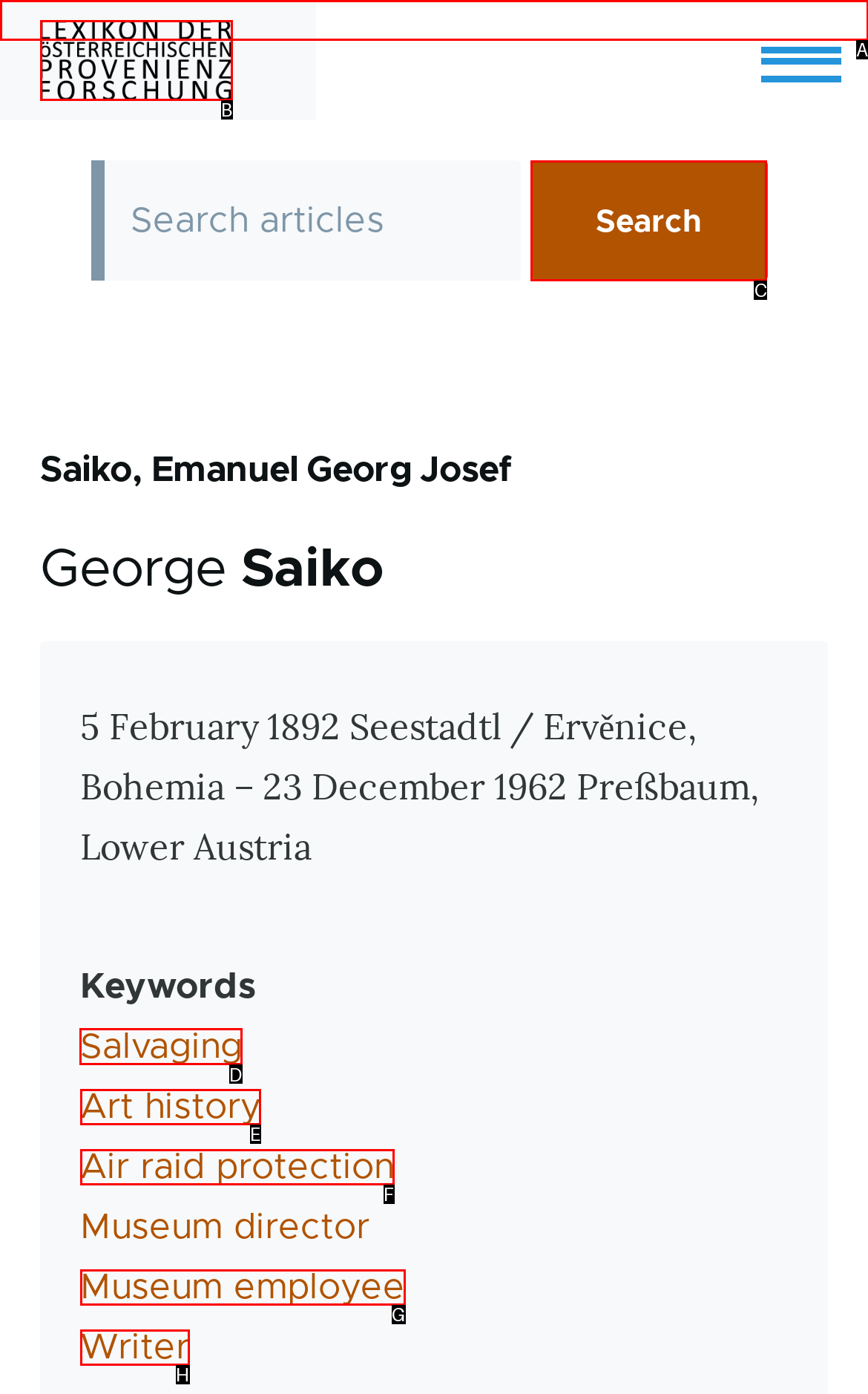Point out the option that needs to be clicked to fulfill the following instruction: Read about Salvaging
Answer with the letter of the appropriate choice from the listed options.

D